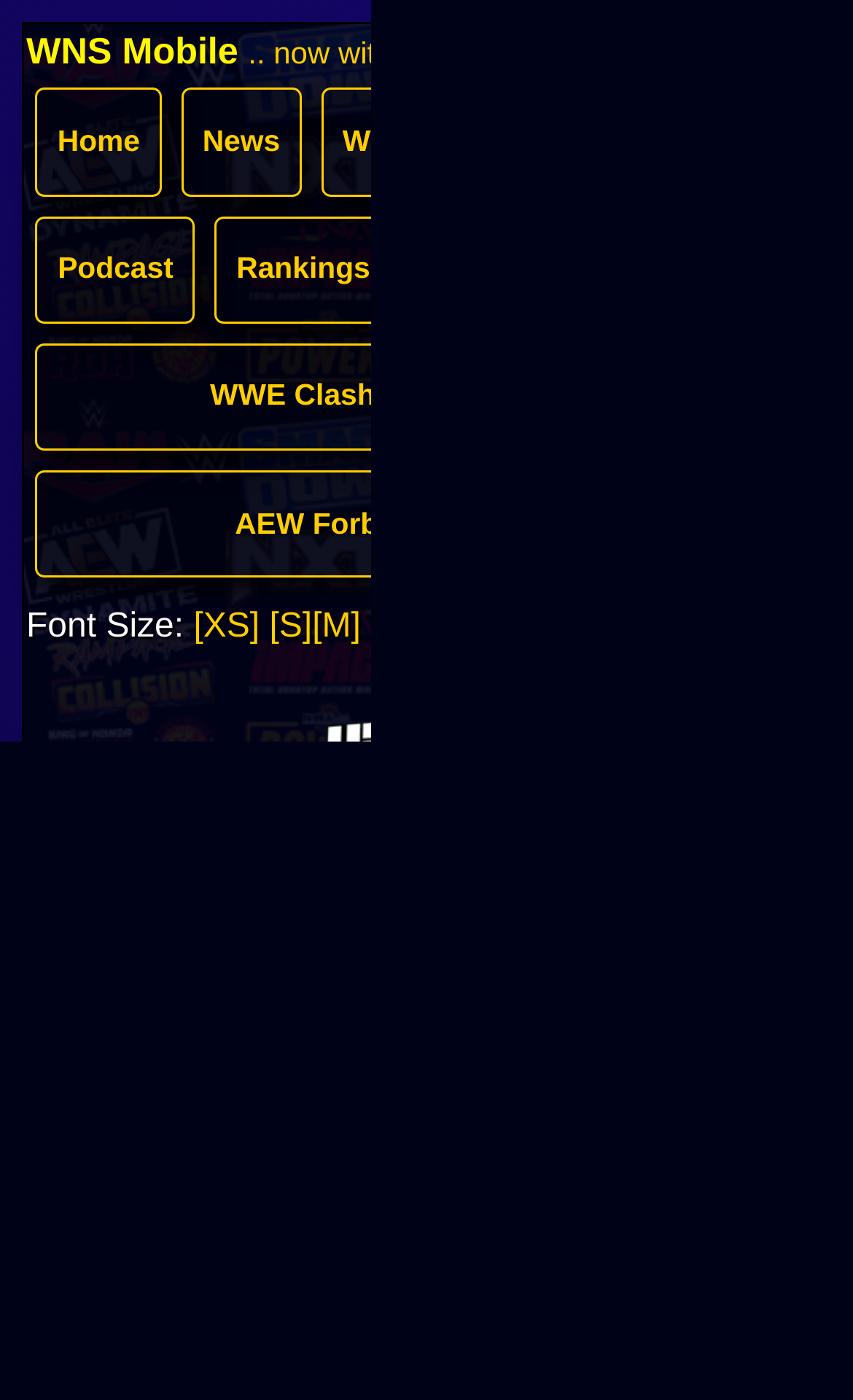Determine the bounding box coordinates of the section I need to click to execute the following instruction: "Change font size to XS". Provide the coordinates as four float numbers between 0 and 1, i.e., [left, top, right, bottom].

[0.227, 0.435, 0.304, 0.461]